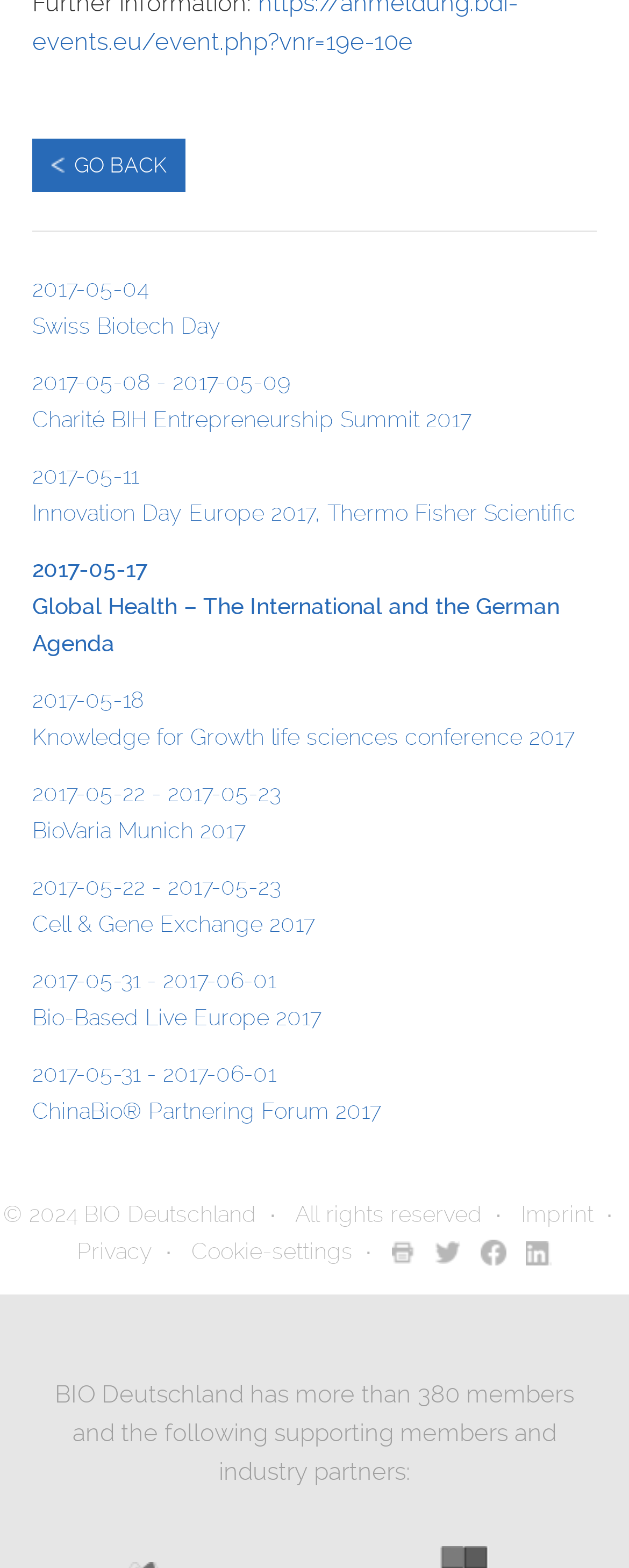Specify the bounding box coordinates of the element's area that should be clicked to execute the given instruction: "Click on EXTROVERSION". The coordinates should be four float numbers between 0 and 1, i.e., [left, top, right, bottom].

None